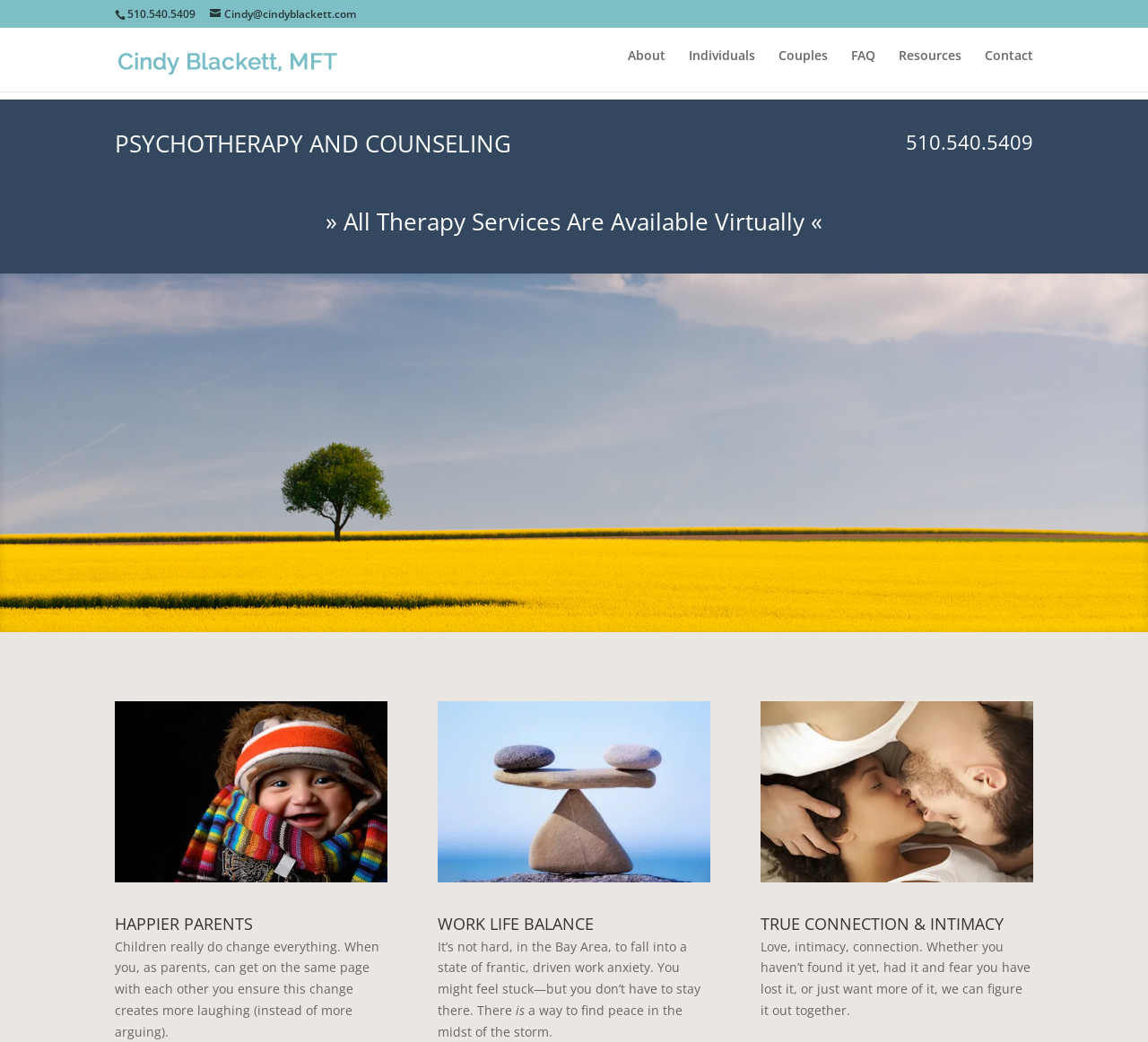What services are available virtually?
Respond to the question with a single word or phrase according to the image.

All therapy services